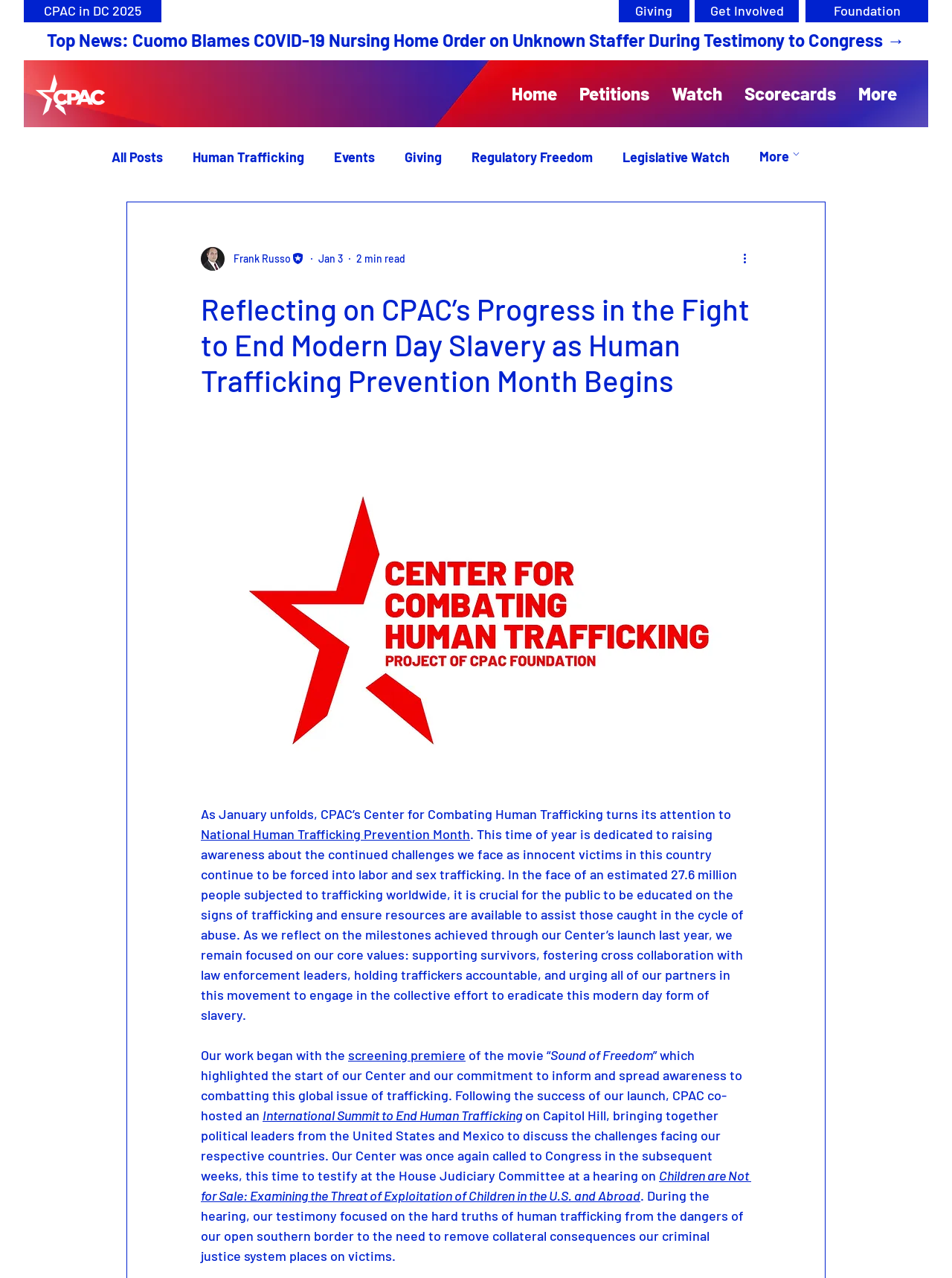What is the position of the writer mentioned in the webpage?
Can you give a detailed and elaborate answer to the question?

The webpage mentions 'Writer's picture Frank Russo Editor', indicating that the writer's position is Editor.